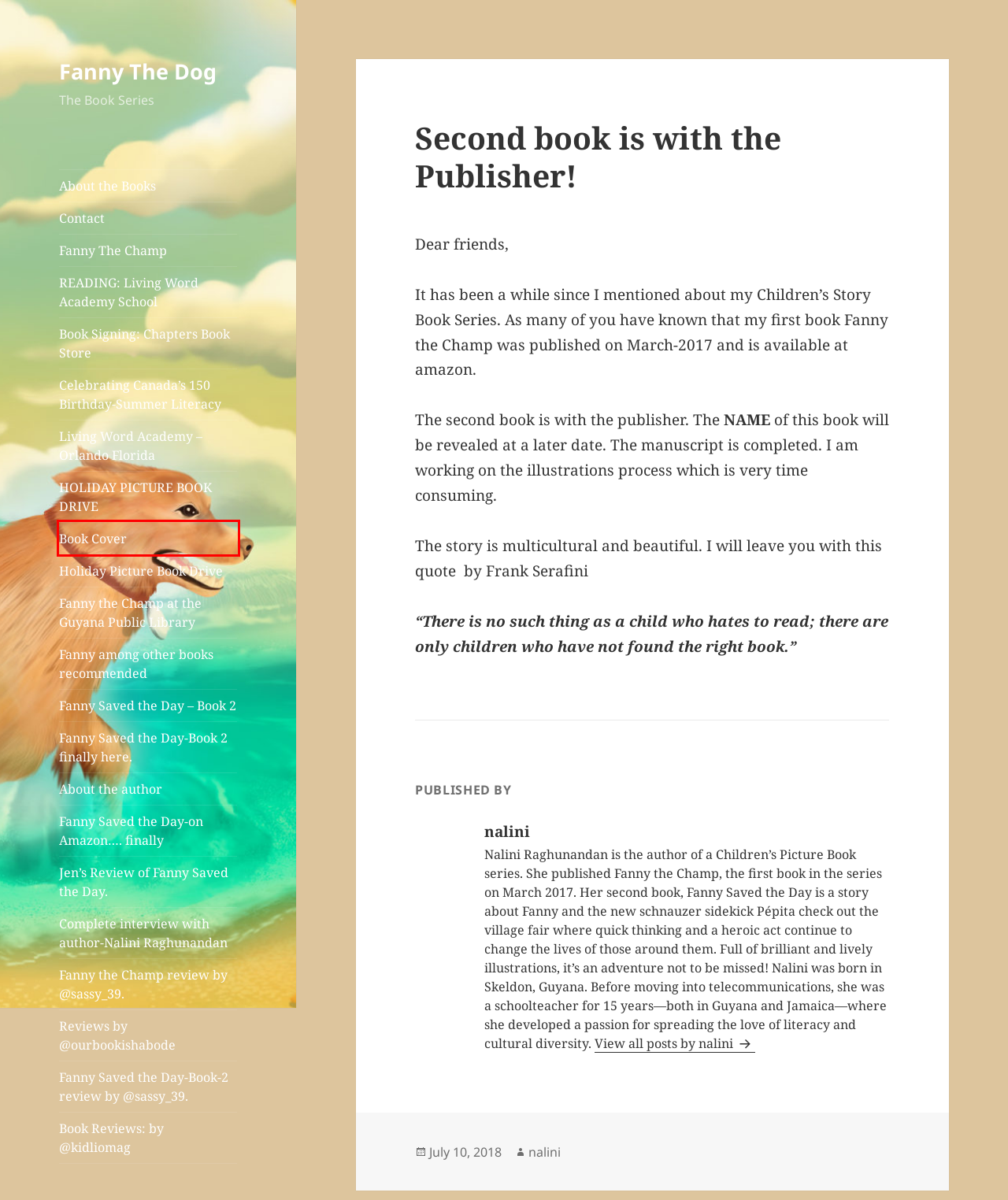Analyze the given webpage screenshot and identify the UI element within the red bounding box. Select the webpage description that best matches what you expect the new webpage to look like after clicking the element. Here are the candidates:
A. Book Cover – Fanny The Dog
B. Complete interview with author-Nalini Raghunandan – Fanny The Dog
C. Book Signing: Chapters Book Store – Fanny The Dog
D. Holiday Picture Book Drive – Fanny The Dog
E. Fanny among other books recommended – Fanny The Dog
F. Fanny Saved the Day – Book 2 – Fanny The Dog
G. nalini – Fanny The Dog
H. Fanny The Dog – The Book Series

A